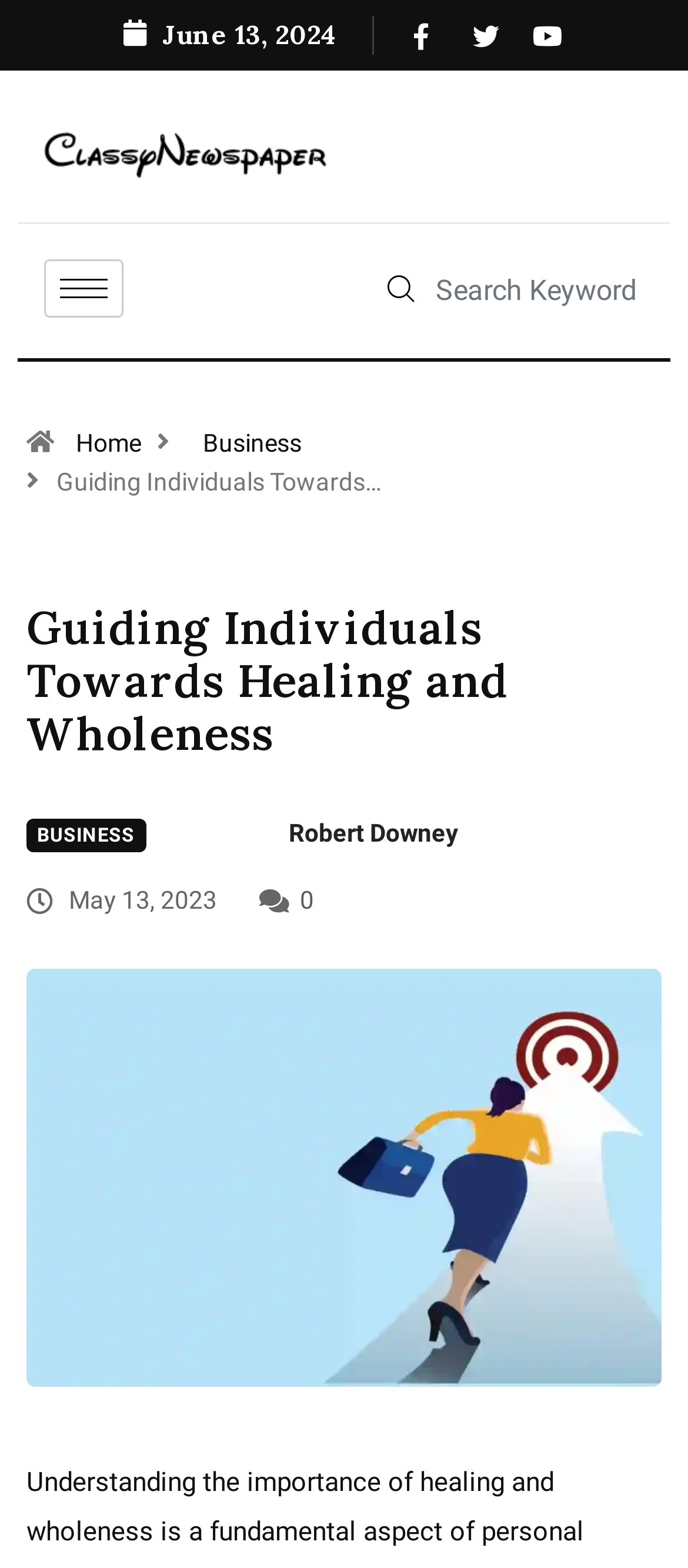Please determine the bounding box coordinates of the element's region to click for the following instruction: "Search for a keyword".

[0.518, 0.165, 0.936, 0.205]